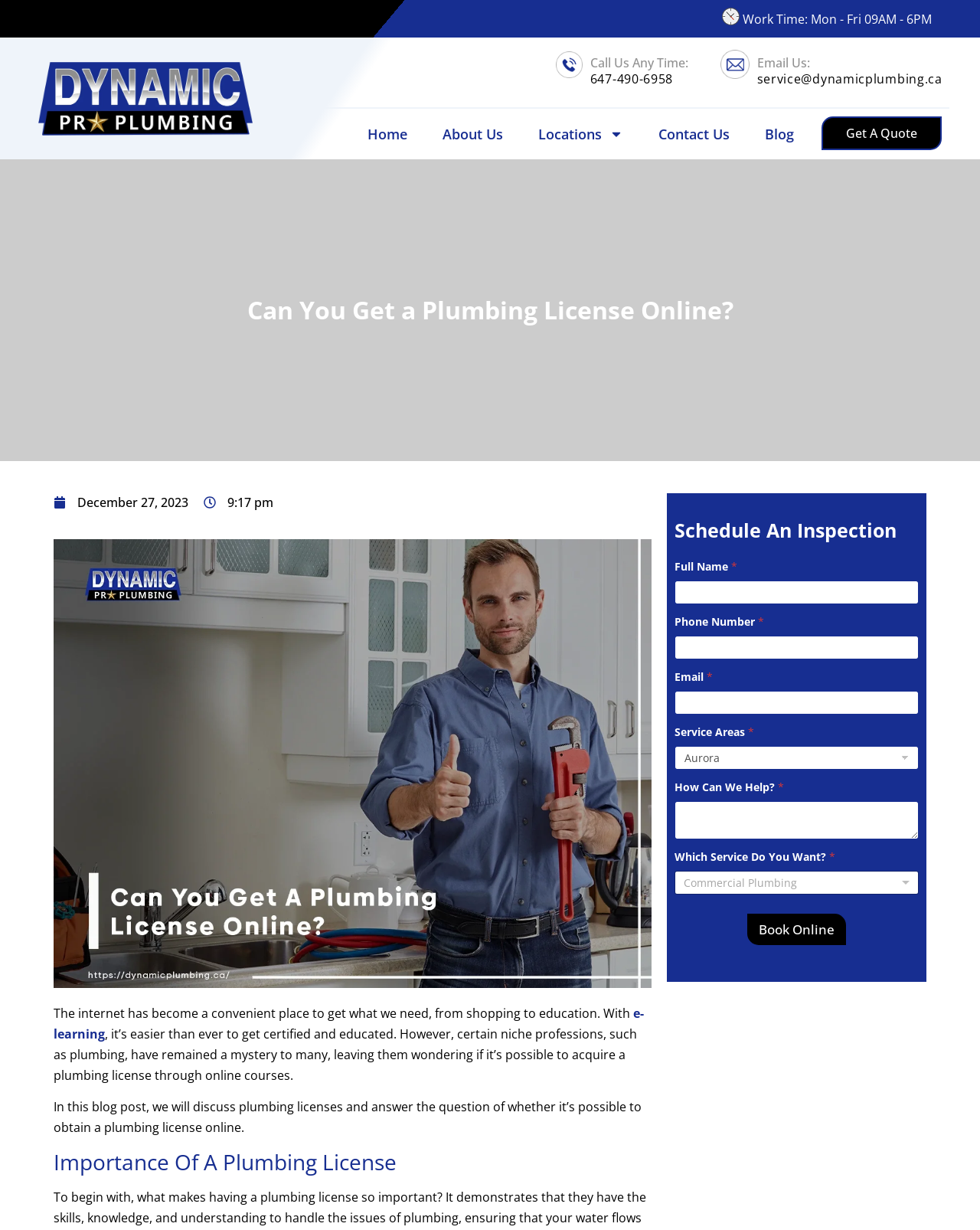Provide the bounding box coordinates for the area that should be clicked to complete the instruction: "Read the blog post about getting a plumbing license online".

[0.055, 0.817, 0.646, 0.83]